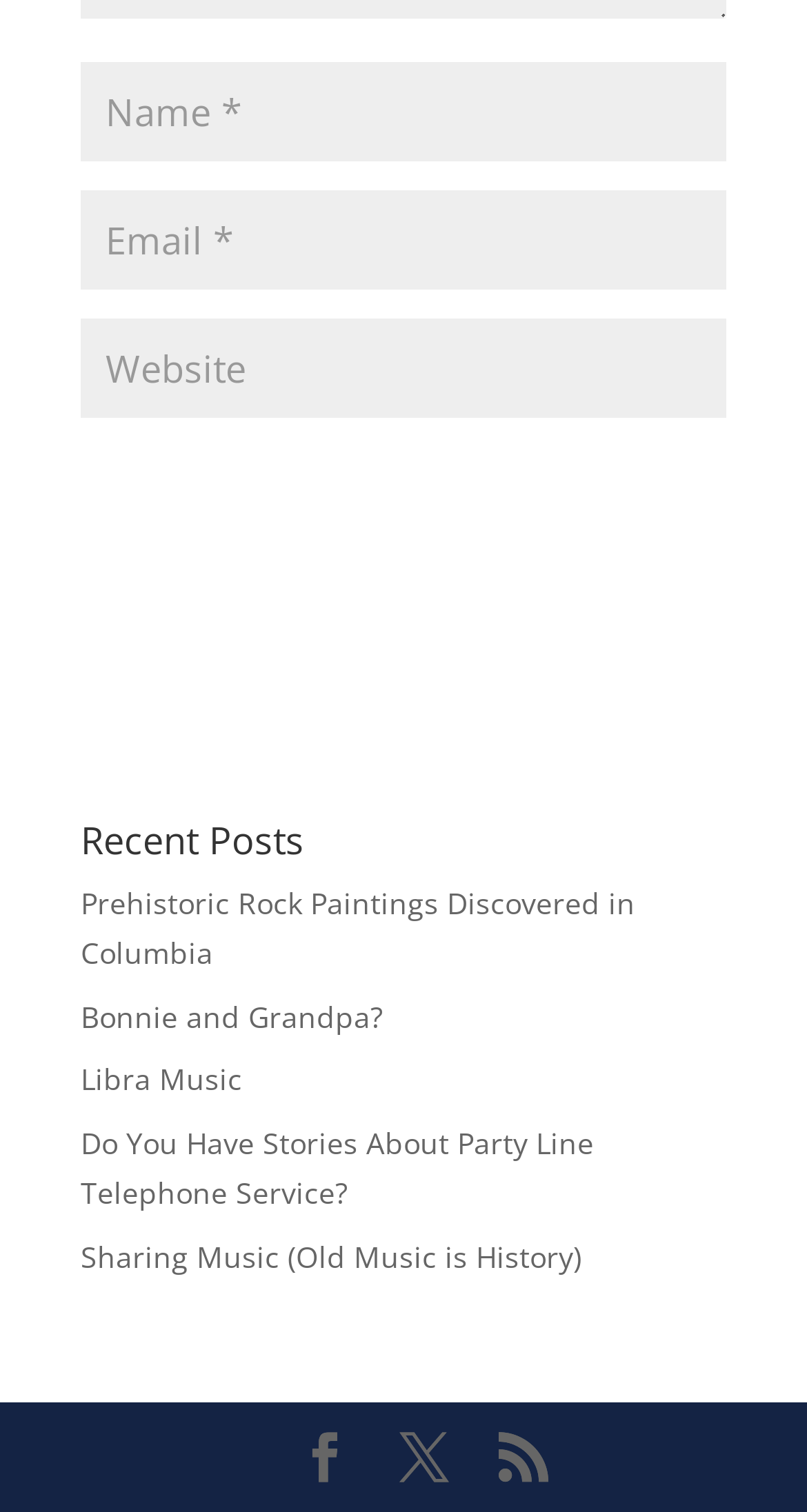Show me the bounding box coordinates of the clickable region to achieve the task as per the instruction: "Read about Prehistoric Rock Paintings Discovered in Columbia".

[0.1, 0.584, 0.787, 0.643]